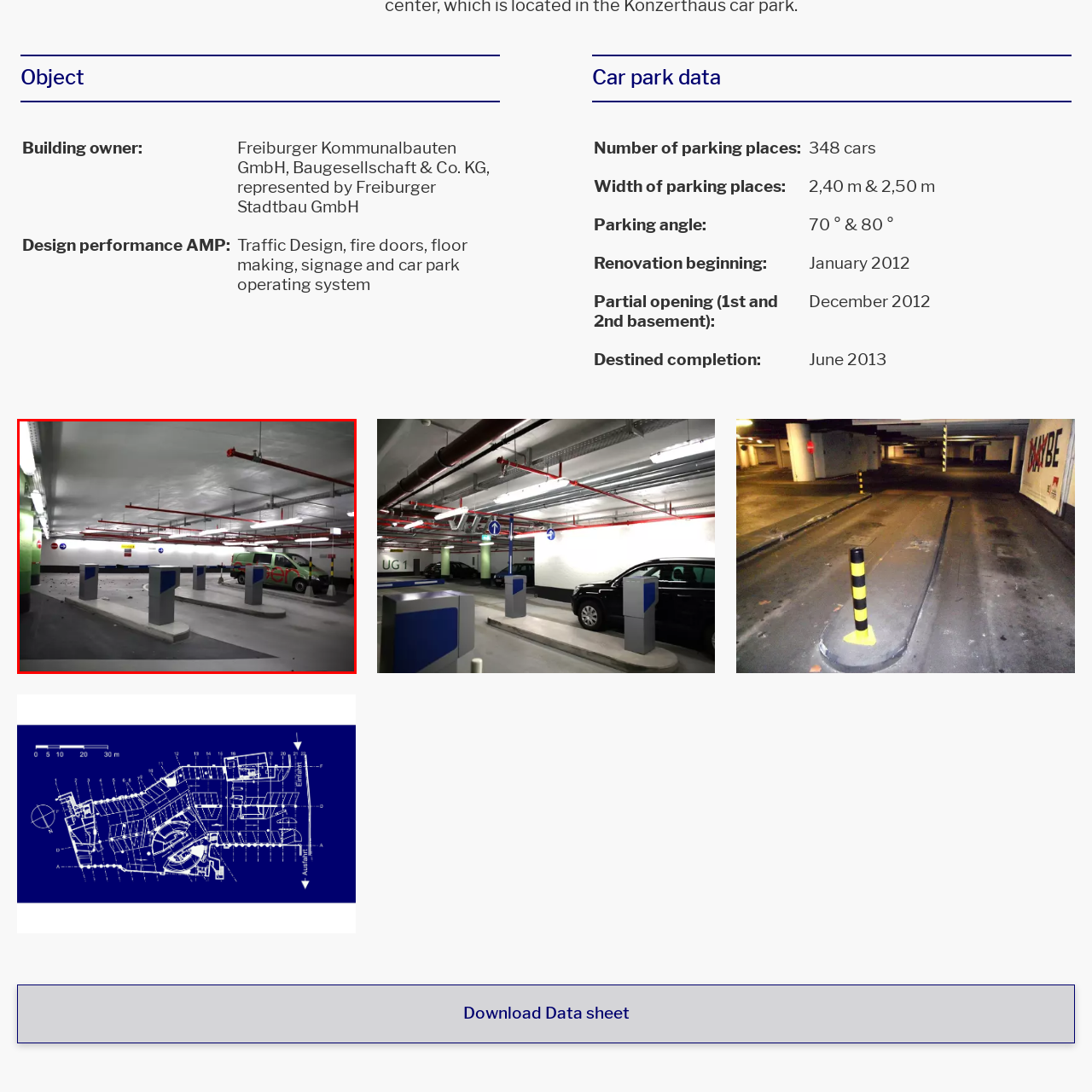What is the purpose of the blue panels on the barriers?
Examine the area marked by the red bounding box and respond with a one-word or short phrase answer.

Reserved parking